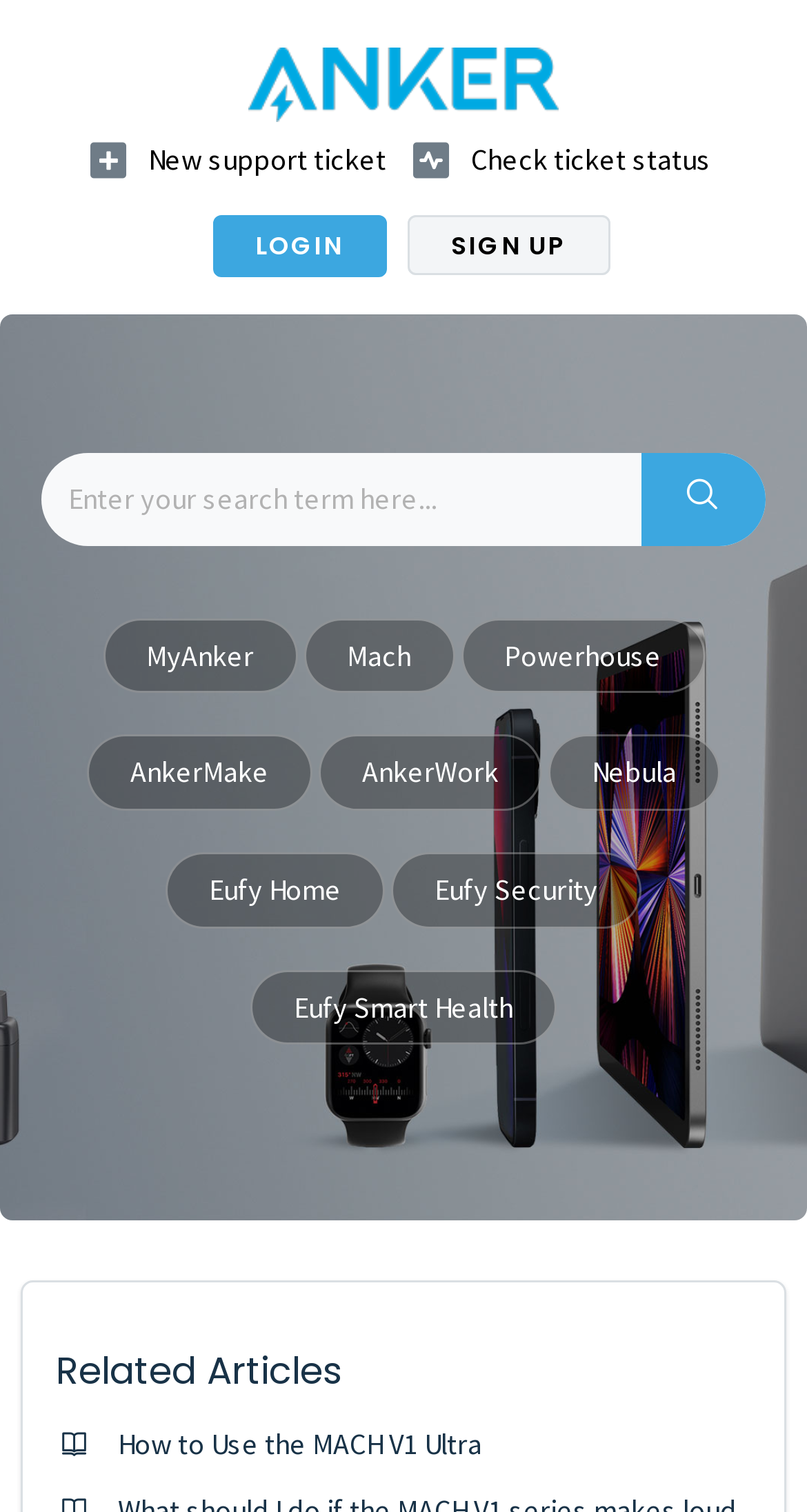Determine the bounding box coordinates for the HTML element mentioned in the following description: "New support ticket". The coordinates should be a list of four floats ranging from 0 to 1, represented as [left, top, right, bottom].

[0.099, 0.089, 0.499, 0.122]